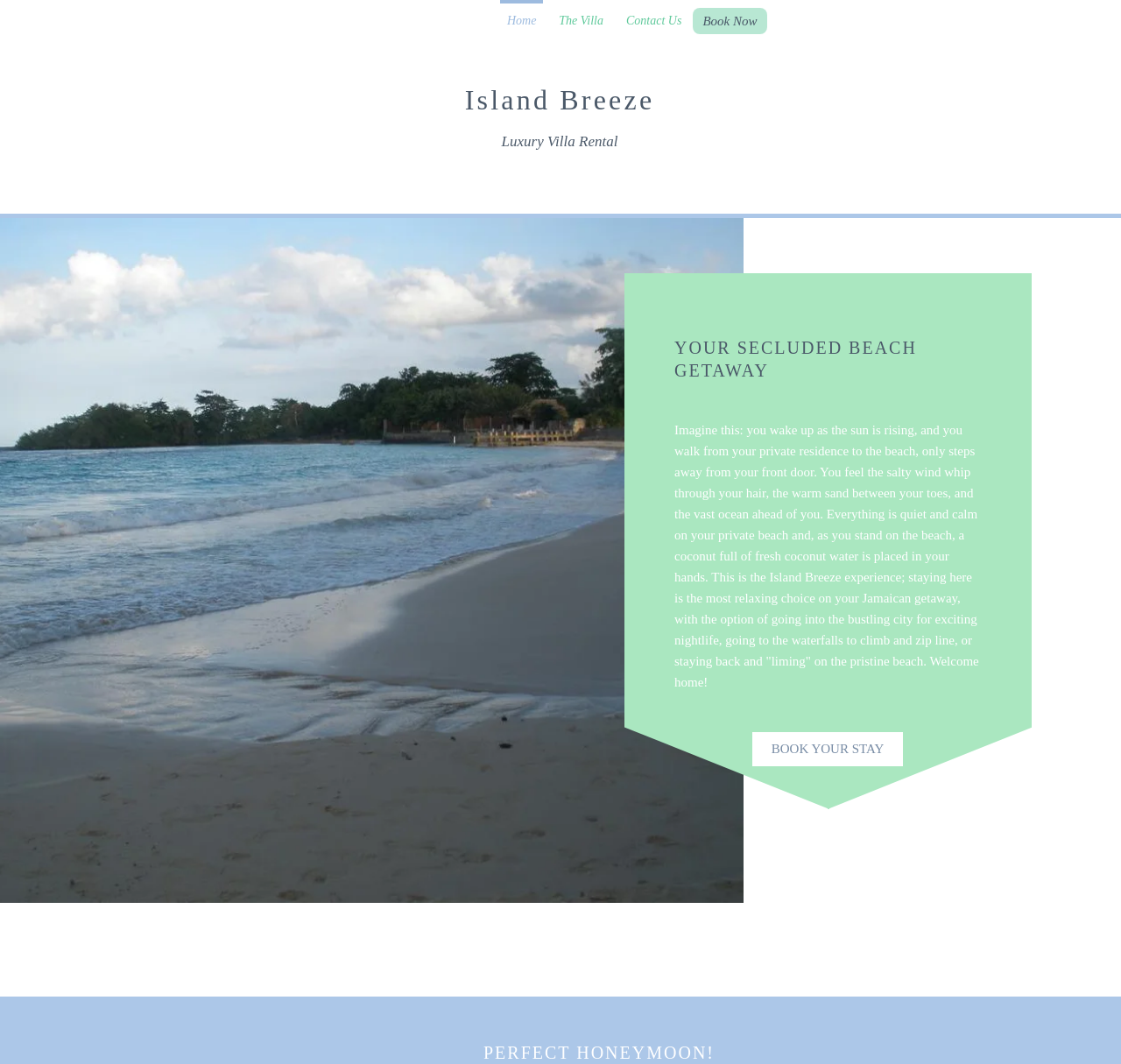What is the purpose of the 'BOOK YOUR STAY' button?
Answer the question using a single word or phrase, according to the image.

To book a stay